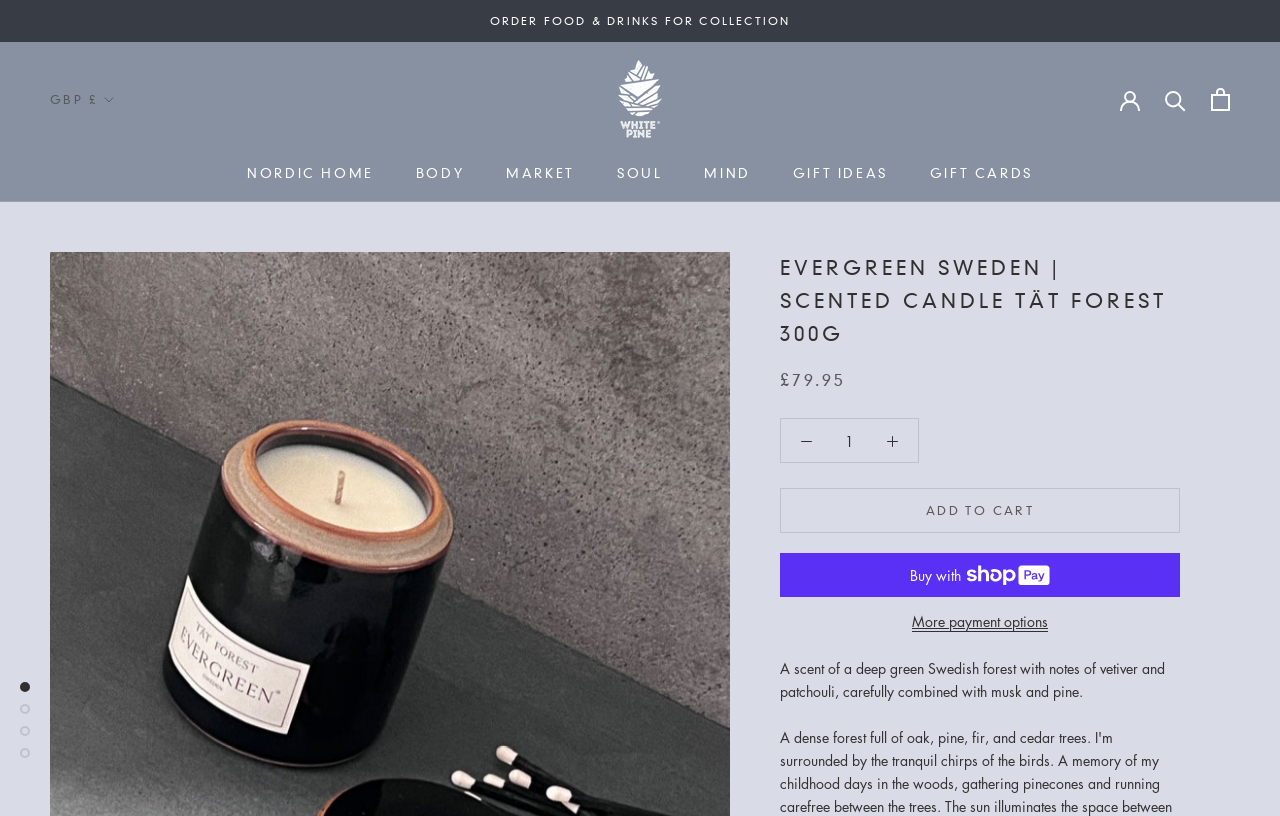Show the bounding box coordinates for the element that needs to be clicked to execute the following instruction: "View product details". Provide the coordinates in the form of four float numbers between 0 and 1, i.e., [left, top, right, bottom].

[0.609, 0.309, 0.922, 0.43]